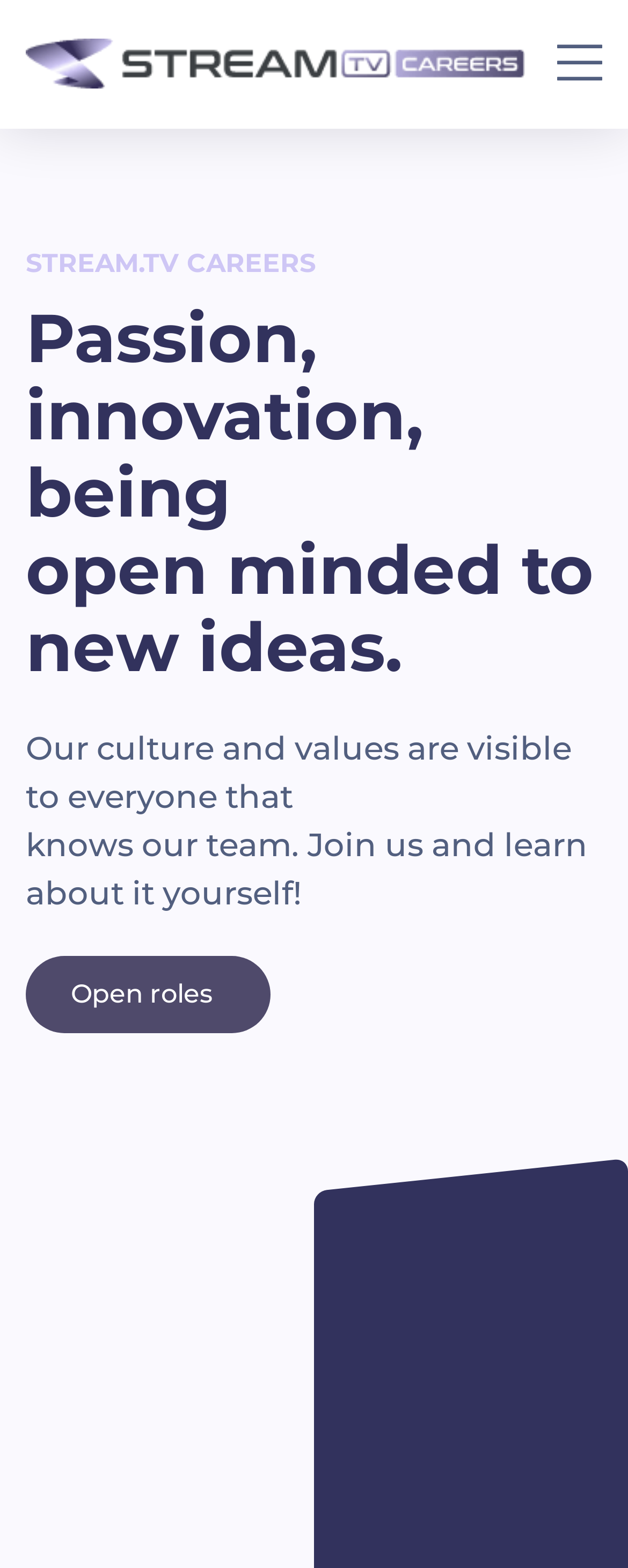Show the bounding box coordinates for the HTML element as described: "Open roles".

[0.041, 0.61, 0.431, 0.659]